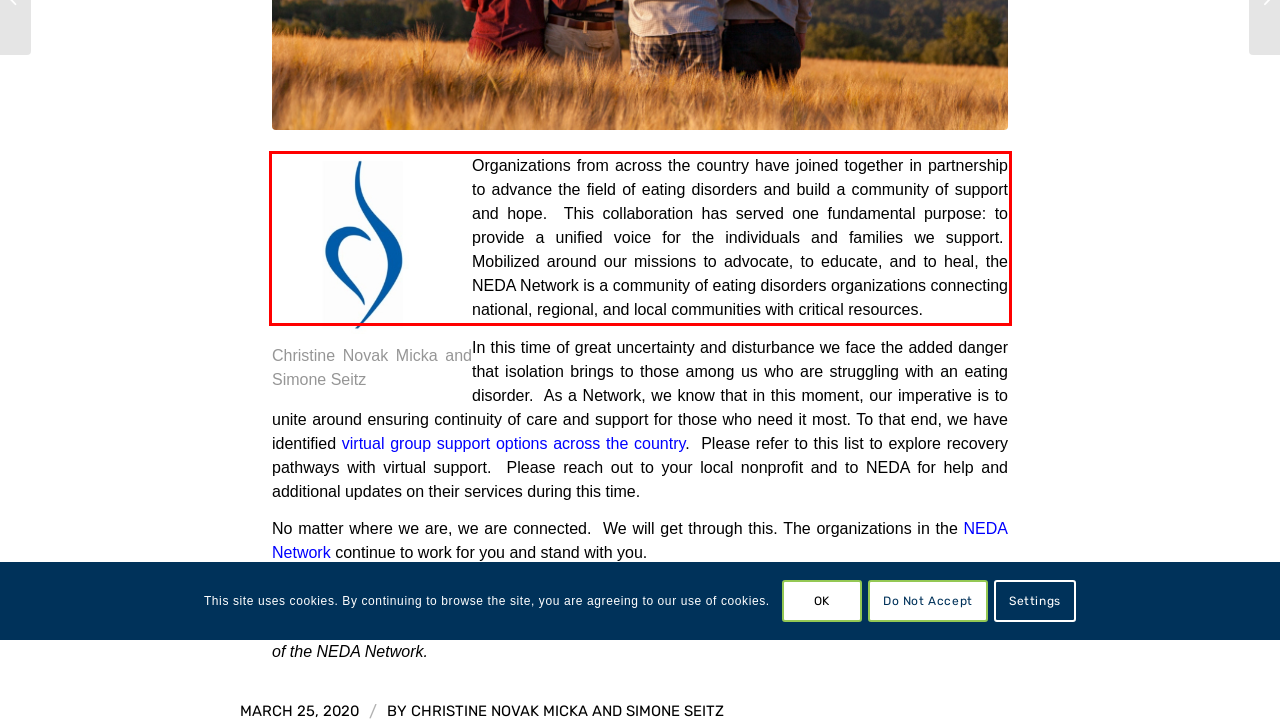Analyze the webpage screenshot and use OCR to recognize the text content in the red bounding box.

Organizations from across the country have joined together in partnership to advance the field of eating disorders and build a community of support and hope. This collaboration has served one fundamental purpose: to provide a unified voice for the individuals and families we support. Mobilized around our missions to advocate, to educate, and to heal, the NEDA Network is a community of eating disorders organizations connecting national, regional, and local communities with critical resources.